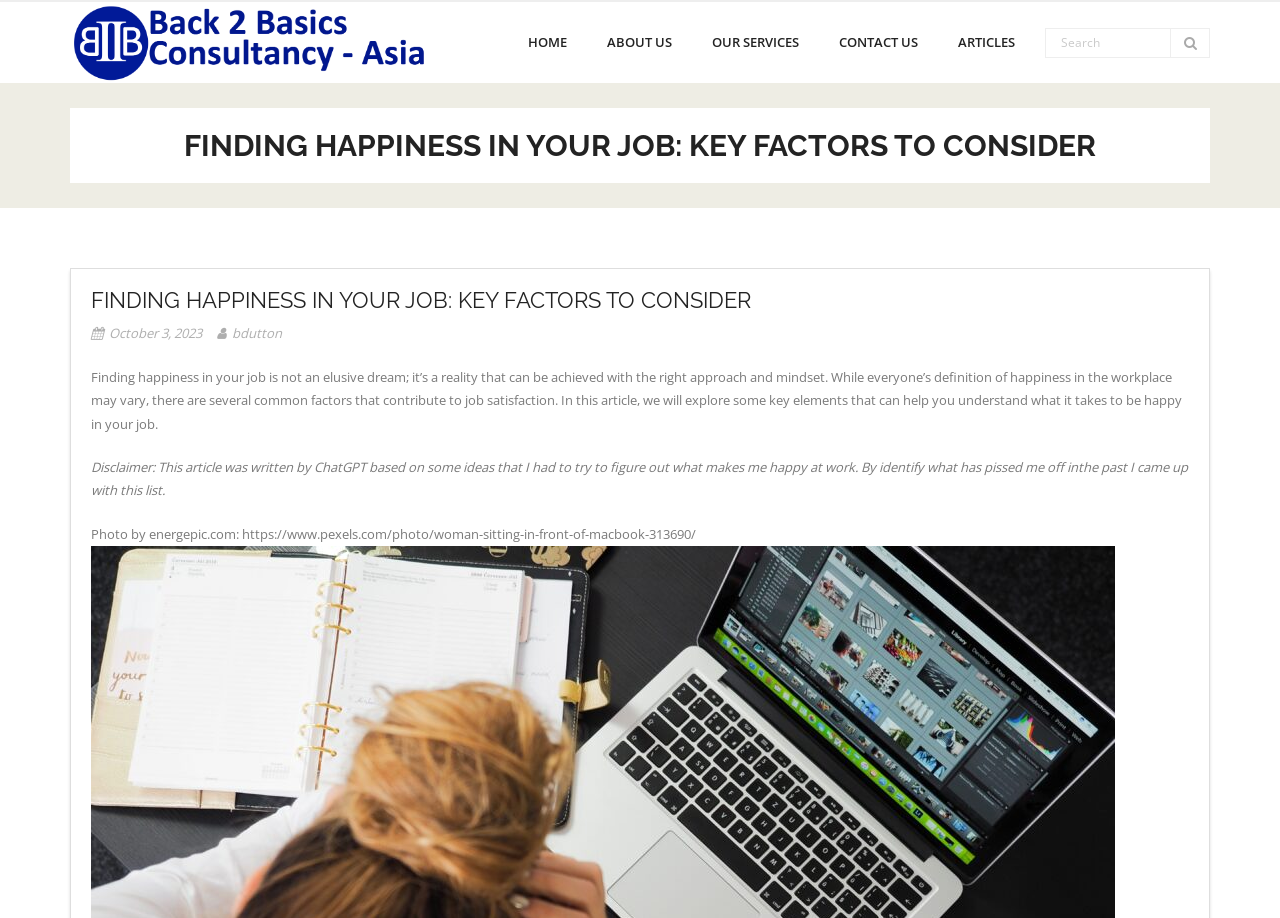Extract the main heading text from the webpage.

FINDING HAPPINESS IN YOUR JOB: KEY FACTORS TO CONSIDER